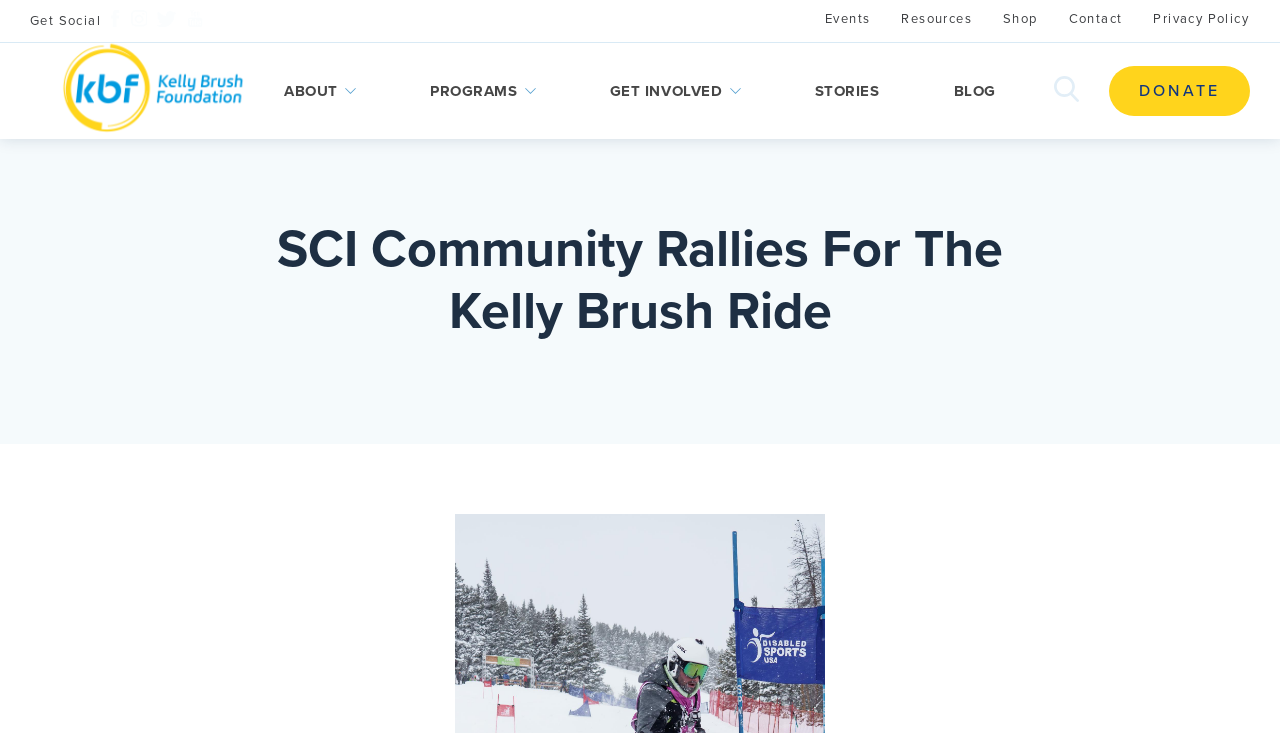Locate the bounding box coordinates of the item that should be clicked to fulfill the instruction: "Click the search icon".

[0.824, 0.103, 0.843, 0.139]